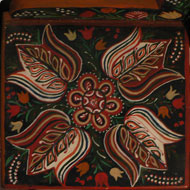What is the dominant color scheme of the artwork?
Provide a comprehensive and detailed answer to the question.

The image illustrates a symmetrical floral design that combines various vibrant colors, including rich reds, greens, and whites, which are the dominant colors of the artwork.